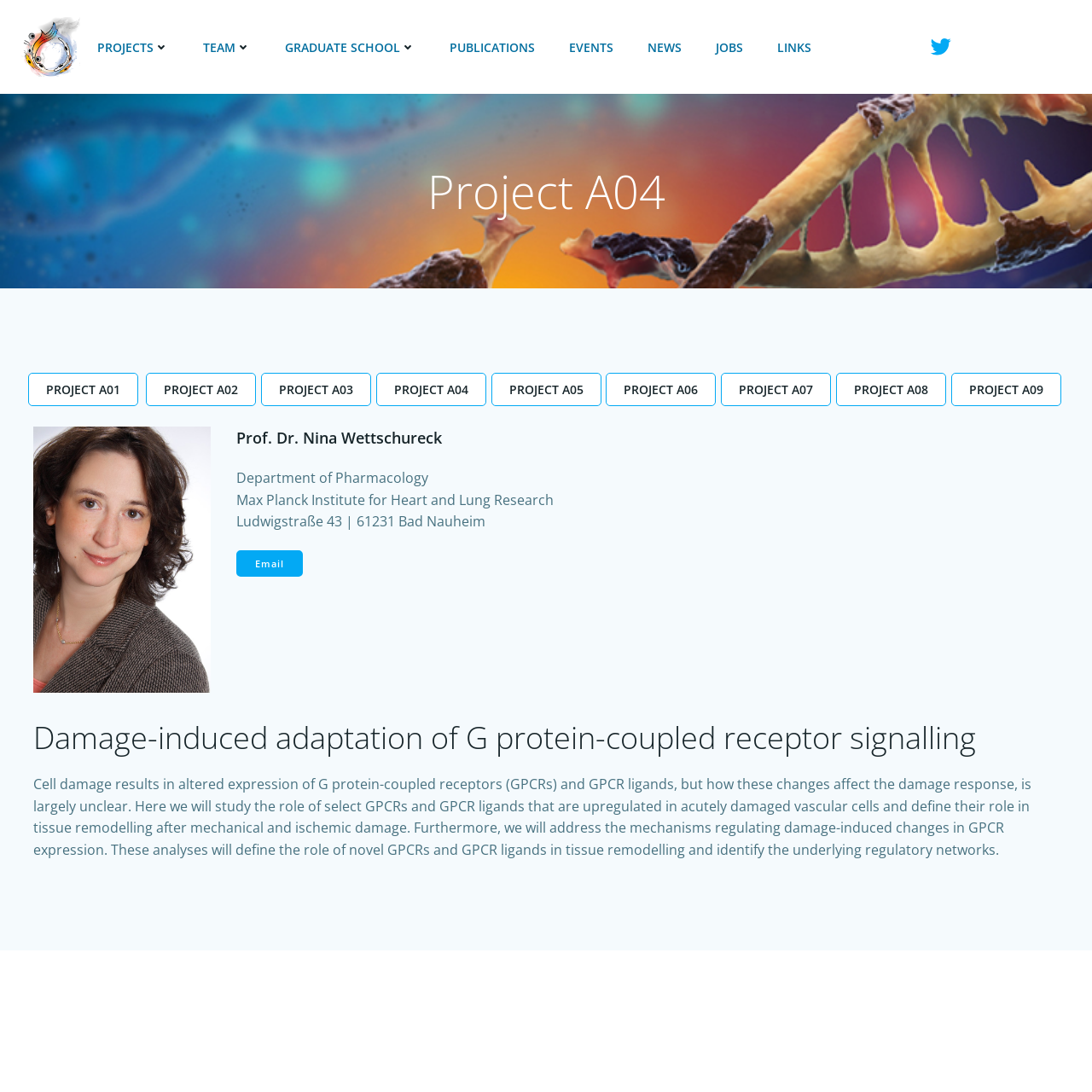Please identify the coordinates of the bounding box for the clickable region that will accomplish this instruction: "Click on the PROJECTS link".

[0.089, 0.035, 0.155, 0.051]